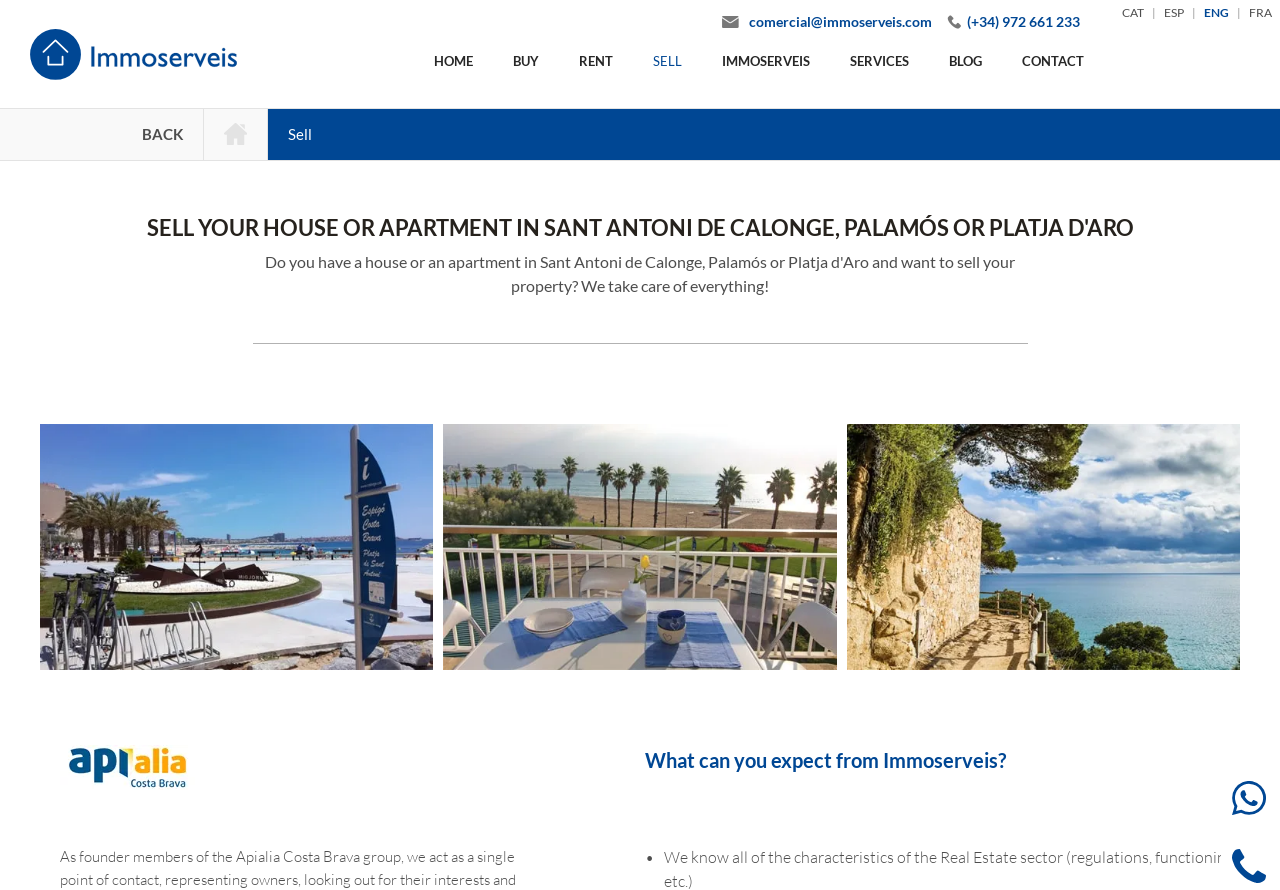Answer the following in one word or a short phrase: 
How many languages are available on this webpage?

4